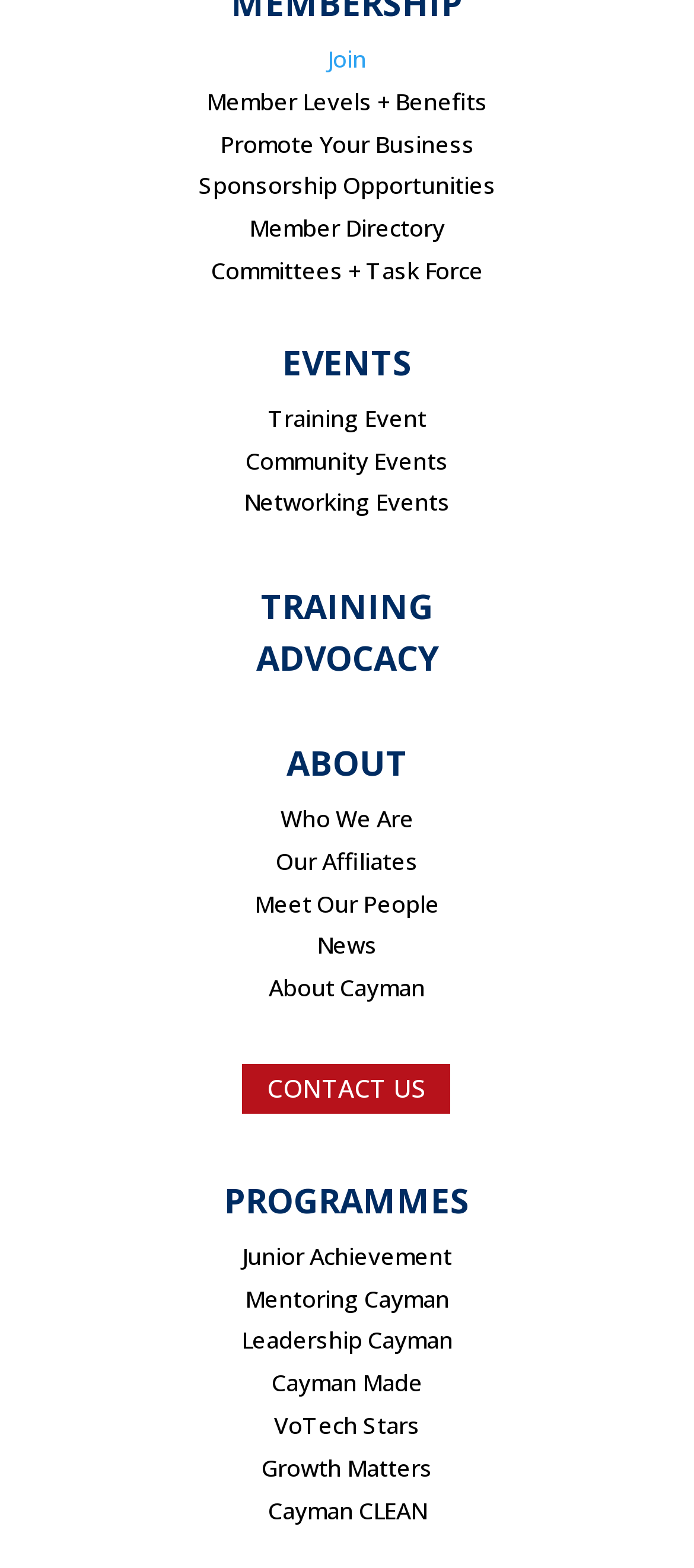Please find the bounding box coordinates (top-left x, top-left y, bottom-right x, bottom-right y) in the screenshot for the UI element described as follows: Cayman Made

[0.391, 0.872, 0.609, 0.892]